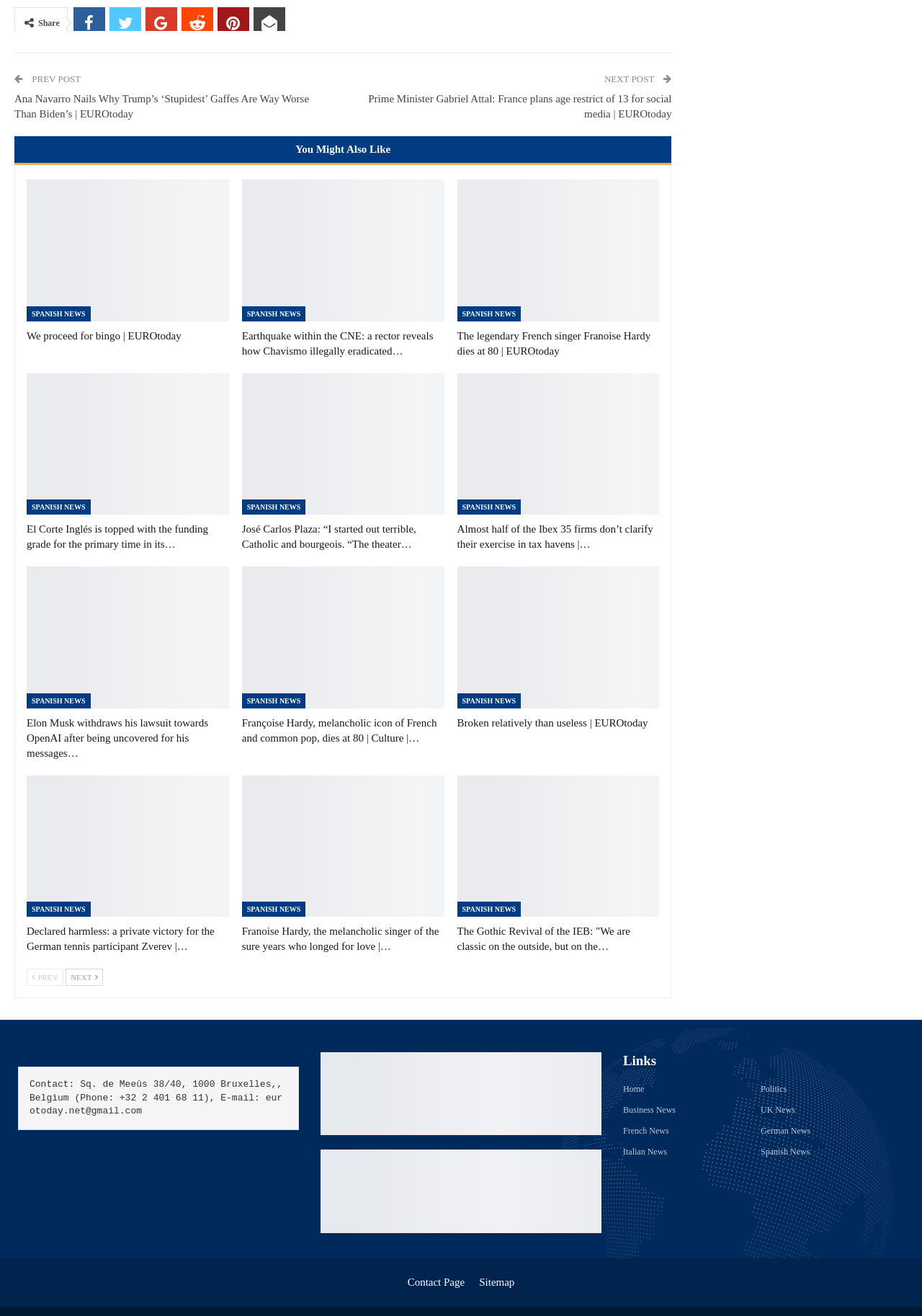Please identify the bounding box coordinates of the area I need to click to accomplish the following instruction: "Check the address 5415 Pinemont Dr, Houston, TX 77092".

None